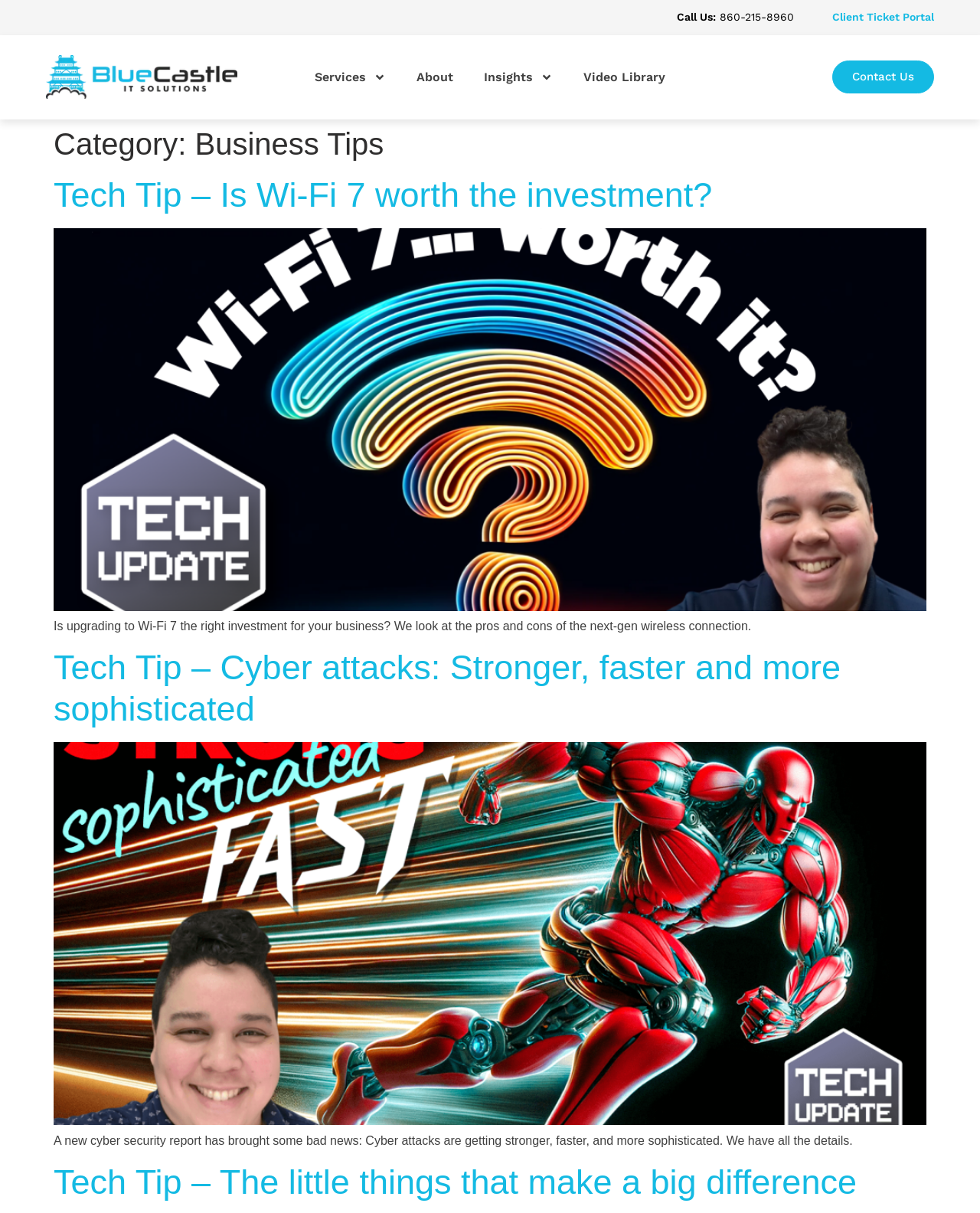What is the title of the second article?
Refer to the image and provide a one-word or short phrase answer.

Cyber attacks: Stronger, faster and more sophisticated